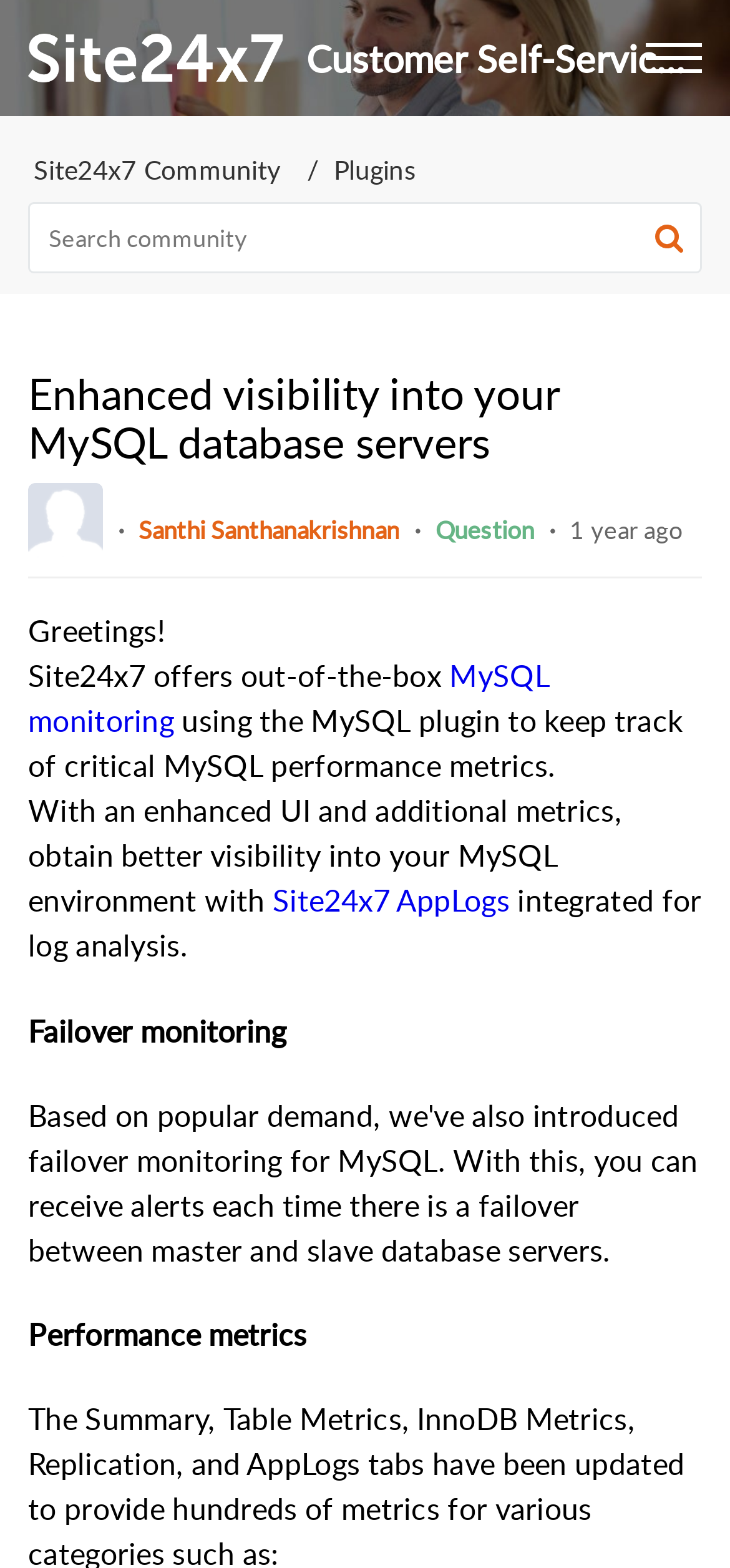Please determine the bounding box coordinates for the UI element described here. Use the format (top-left x, top-left y, bottom-right x, bottom-right y) with values bounded between 0 and 1: parent_node: Subscribe To Our Newsletter

None